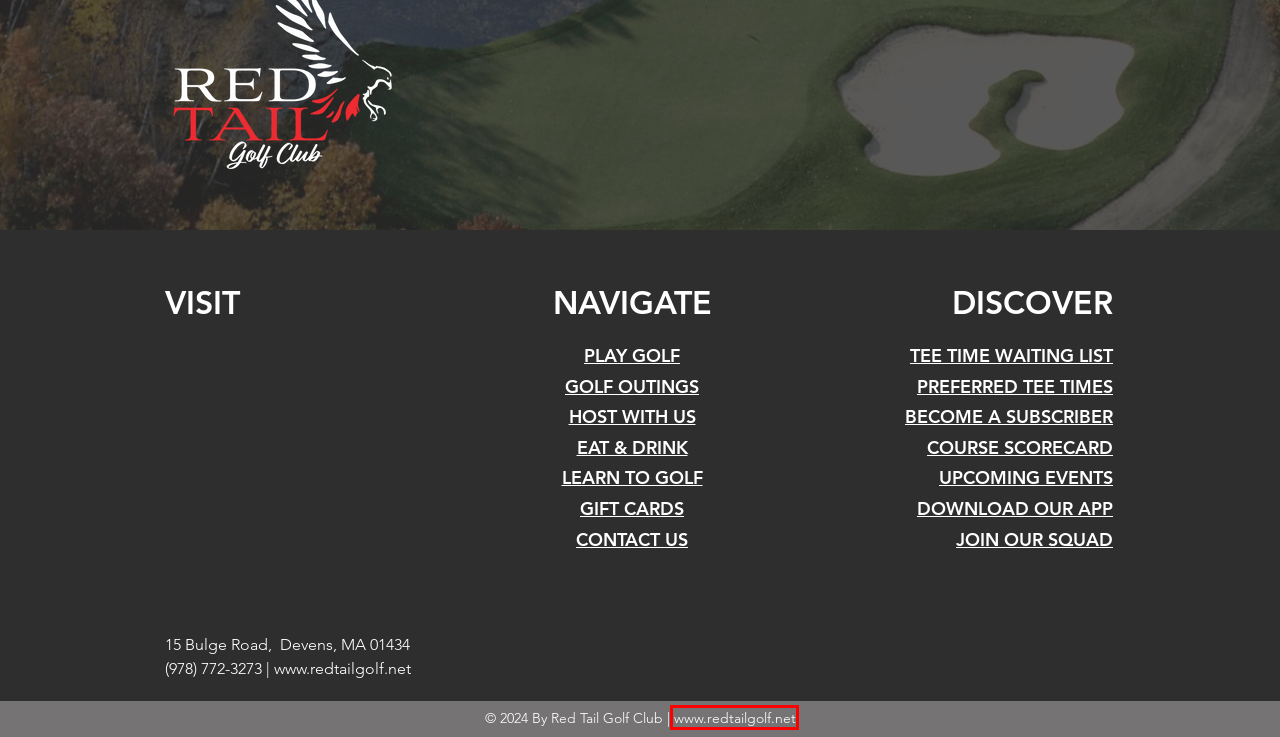You have a screenshot of a webpage with a red bounding box around a UI element. Determine which webpage description best matches the new webpage that results from clicking the element in the bounding box. Here are the candidates:
A. RED TAIL CARES | Red Tail Golf Club
B. Red Tail Golf Club App

                 - Gallus Golf
C. GIFT CARDS | Red Tail Golf Club
D. Events & Happenings  | Red Tail Golf Club
E. Top Boston Golf Course | Top Massachusetts Golf Courses | Red Tail Golf Club
F. EAT + DRINK | Red Tail Golf Club
G. OUTINGS | Red Tail Golf Club
H. GOLF | Red Tail Golf Club

E